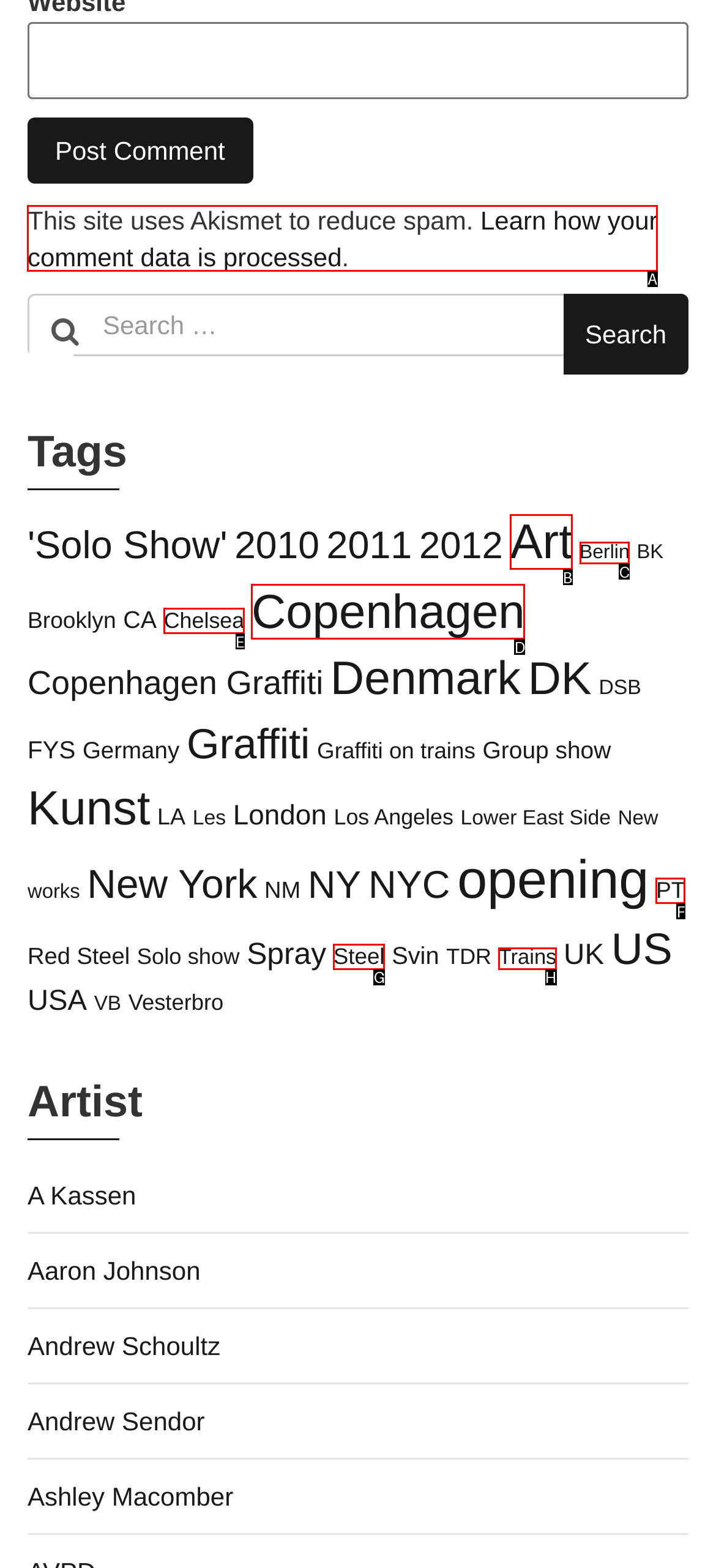Select the letter of the UI element you need to click to complete this task: Learn how your comment data is processed.

A